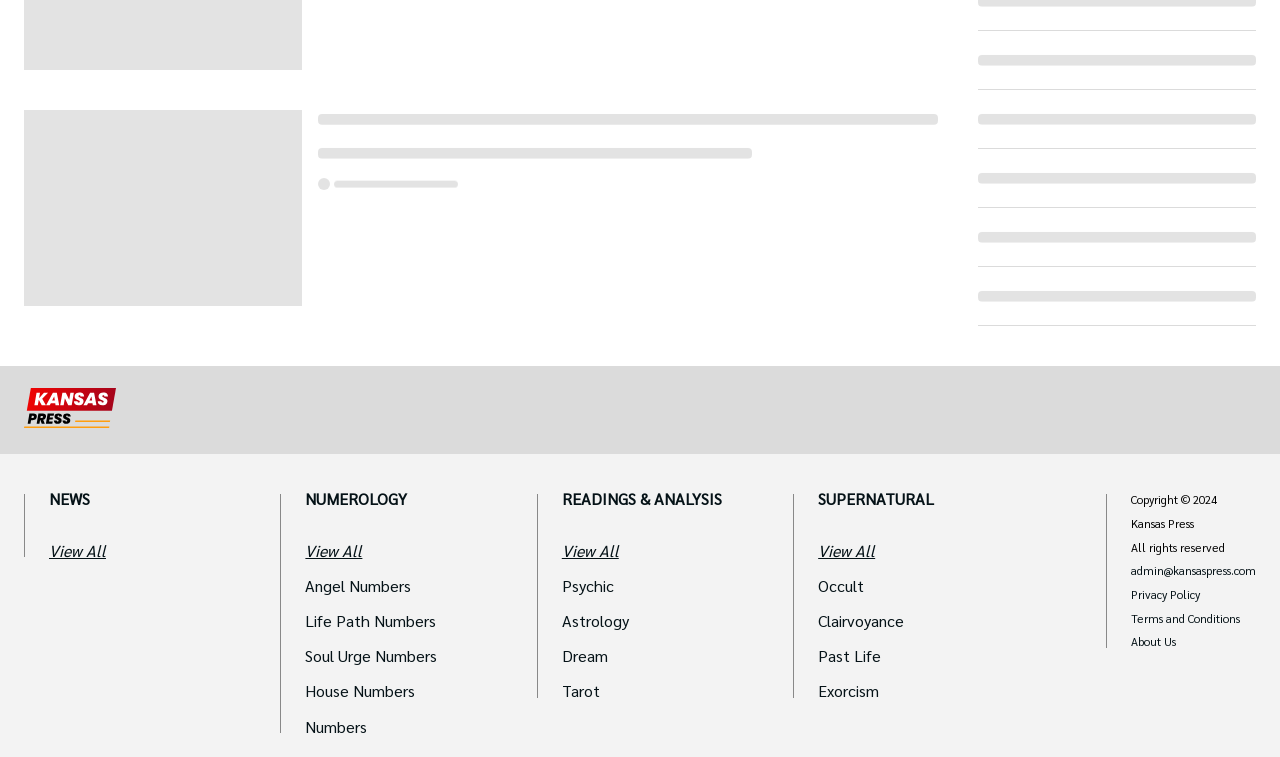How many main categories are there?
Refer to the image and provide a one-word or short phrase answer.

3